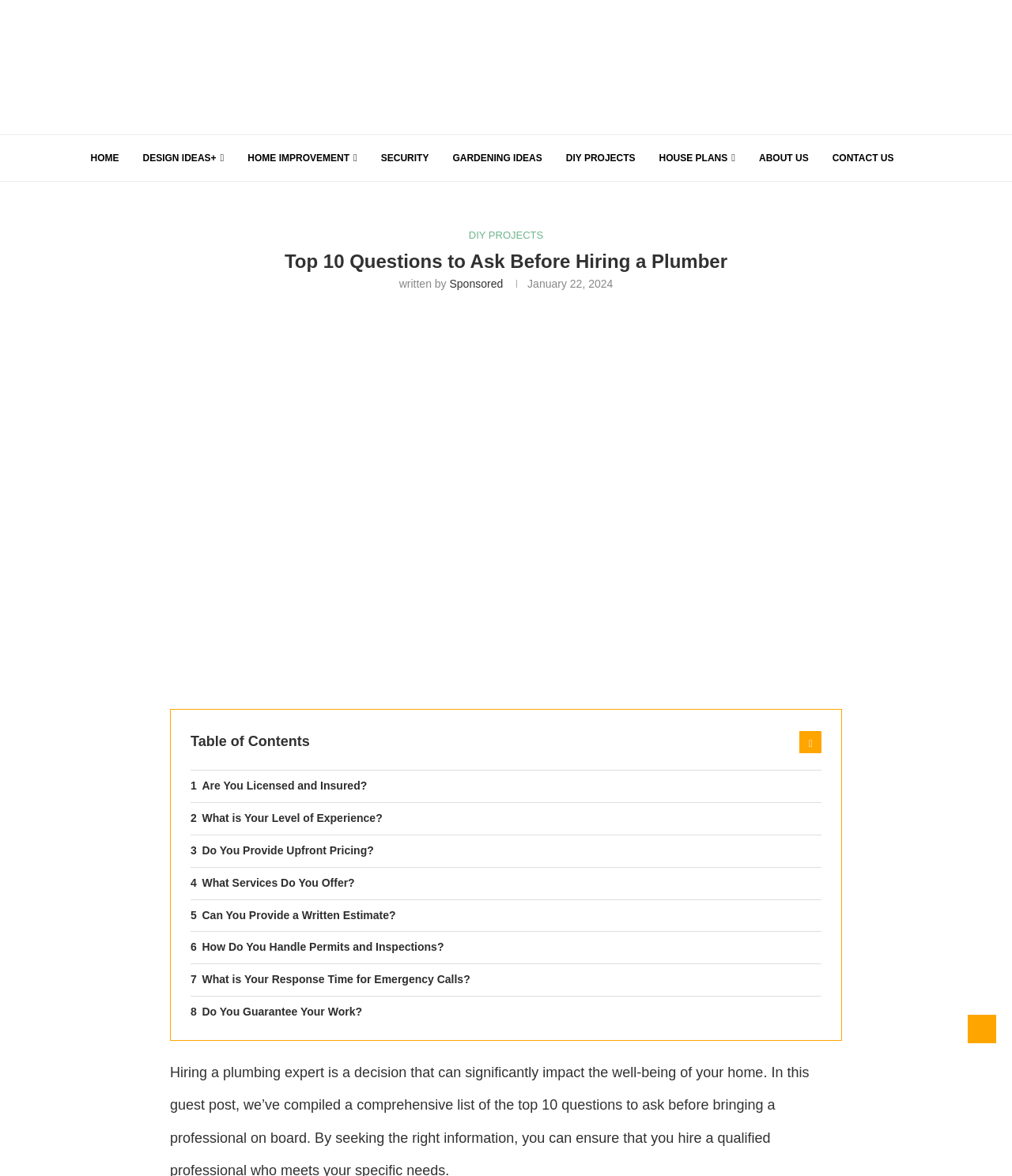What is the category of the article?
Give a single word or phrase as your answer by examining the image.

Home Improvement